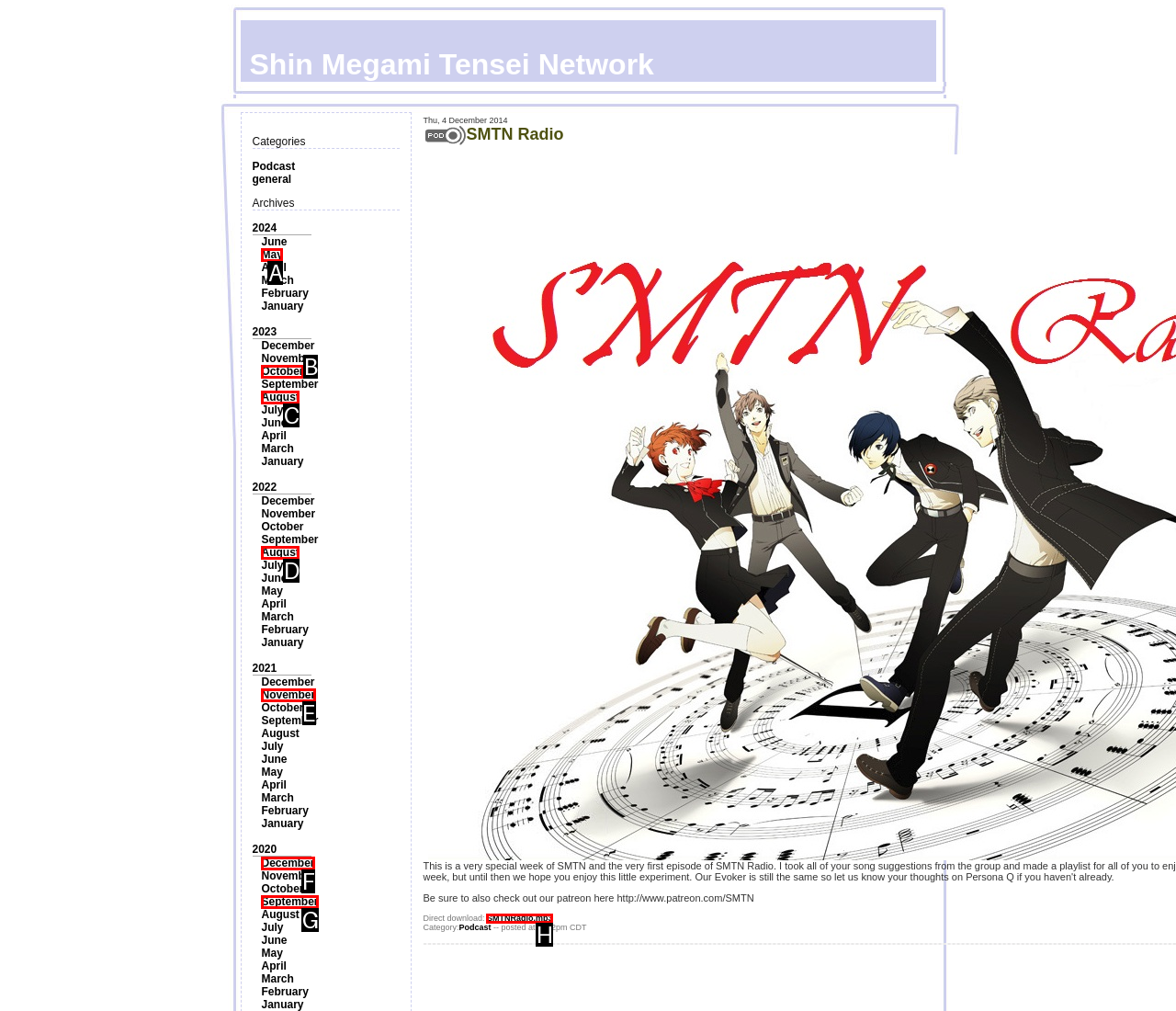Which choice should you pick to execute the task: Login to Najoom Al Thuraya
Respond with the letter associated with the correct option only.

None